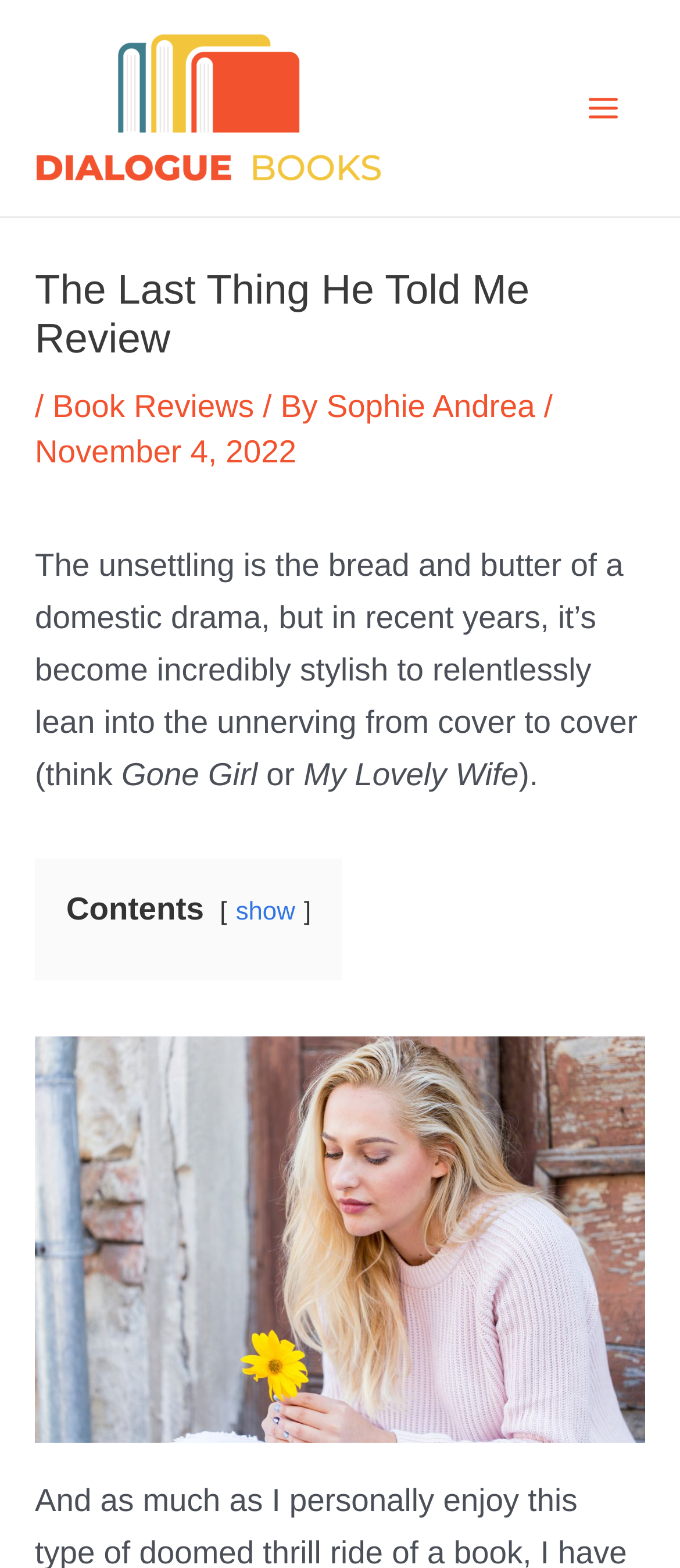Based on the description "show", find the bounding box of the specified UI element.

[0.347, 0.573, 0.434, 0.59]